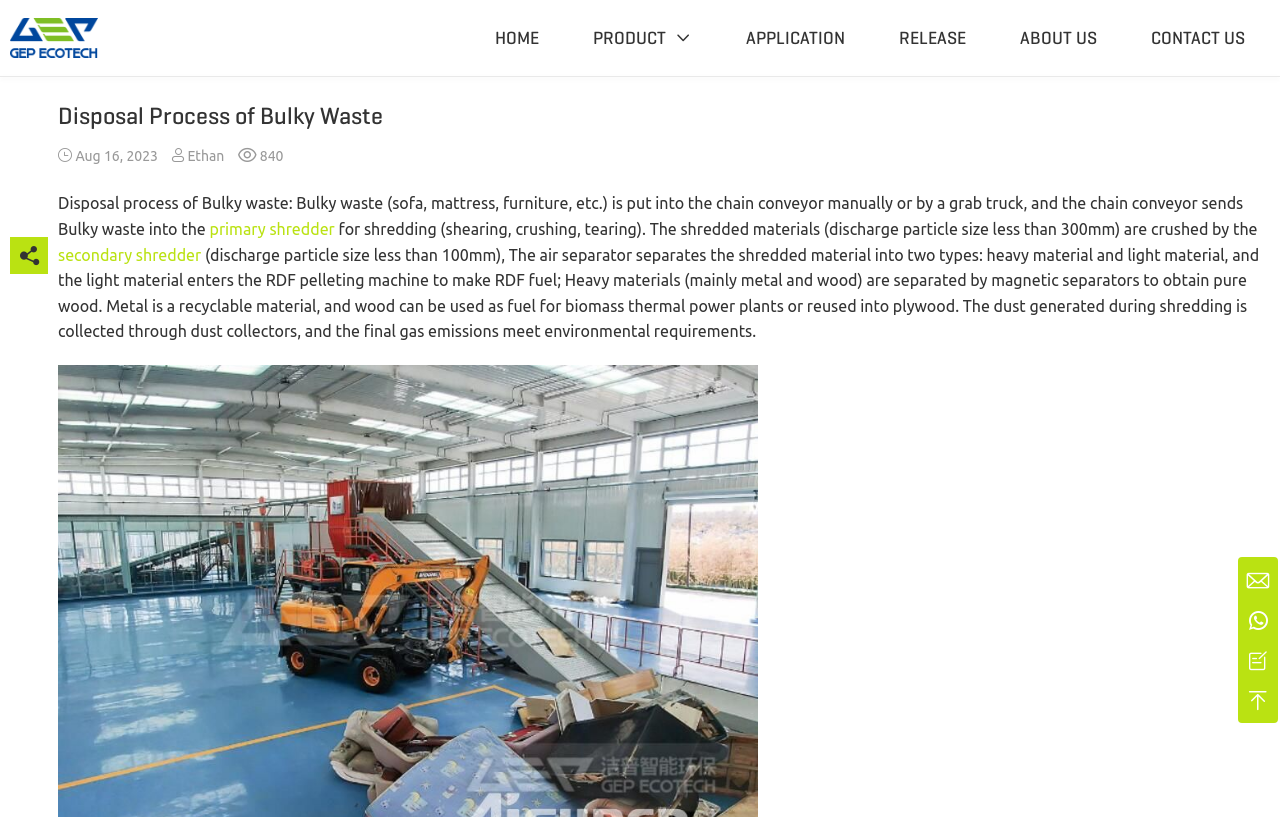Please find the bounding box coordinates of the section that needs to be clicked to achieve this instruction: "Go to APPLICATION".

[0.583, 0.03, 0.66, 0.063]